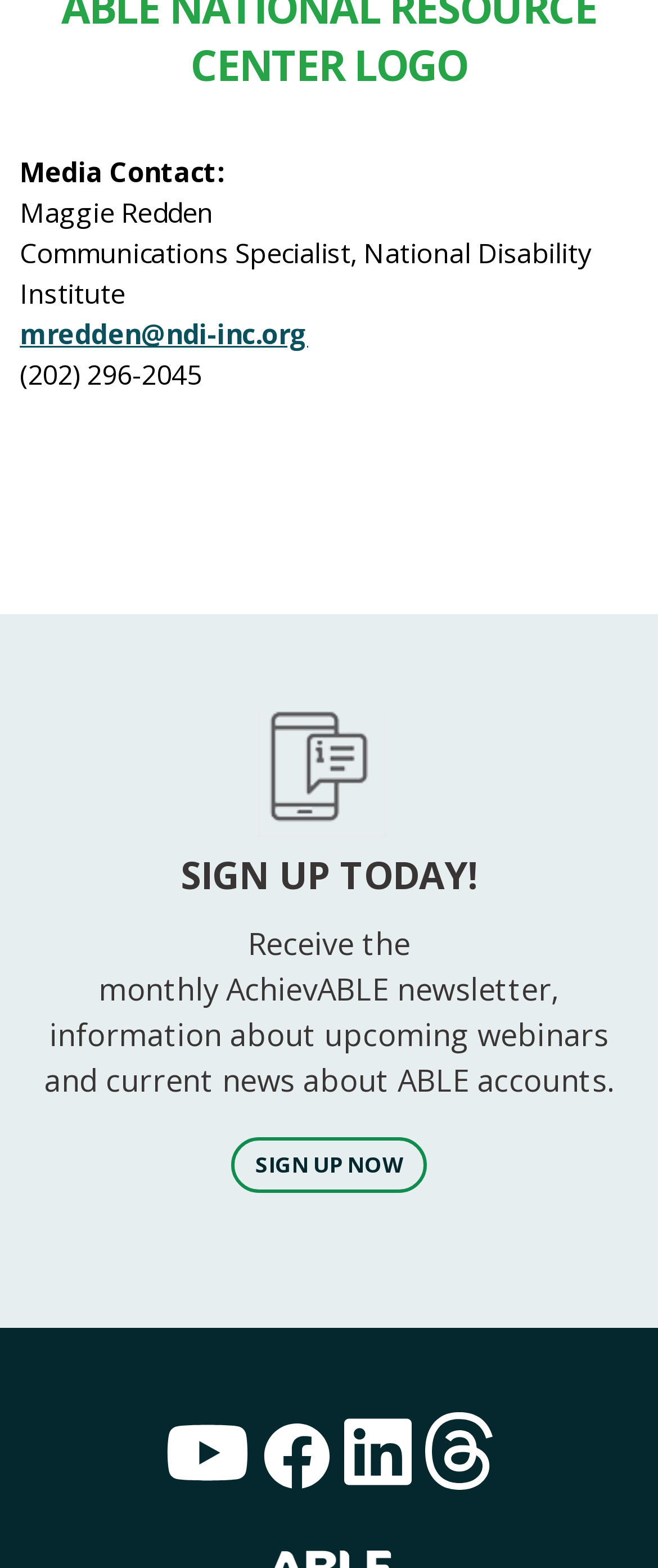Identify the bounding box of the UI element that matches this description: "mredden@ndi-inc.org".

[0.03, 0.201, 0.468, 0.225]